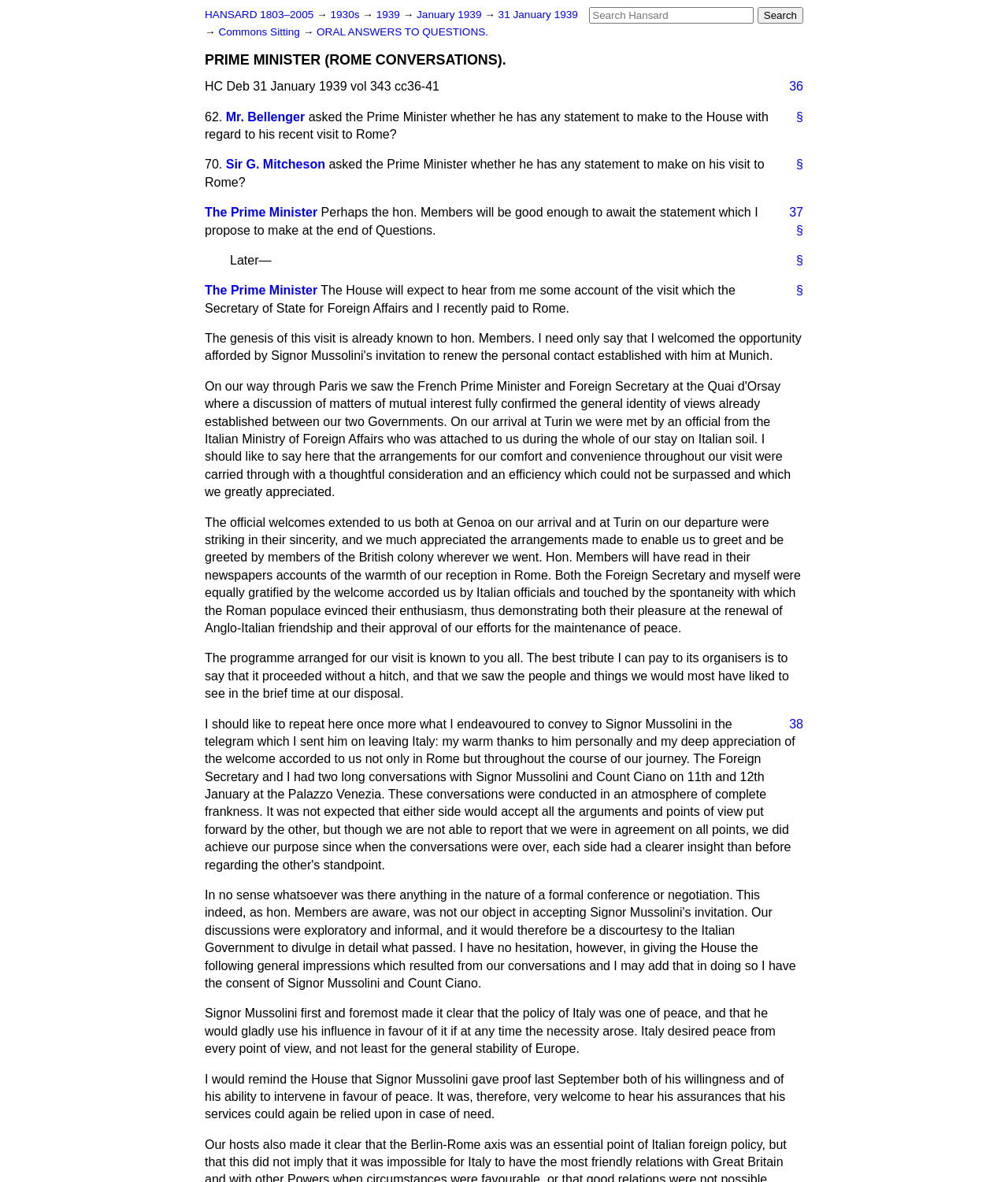Determine the bounding box coordinates of the UI element described below. Use the format (top-left x, top-left y, bottom-right x, bottom-right y) with floating point numbers between 0 and 1: Accept

None